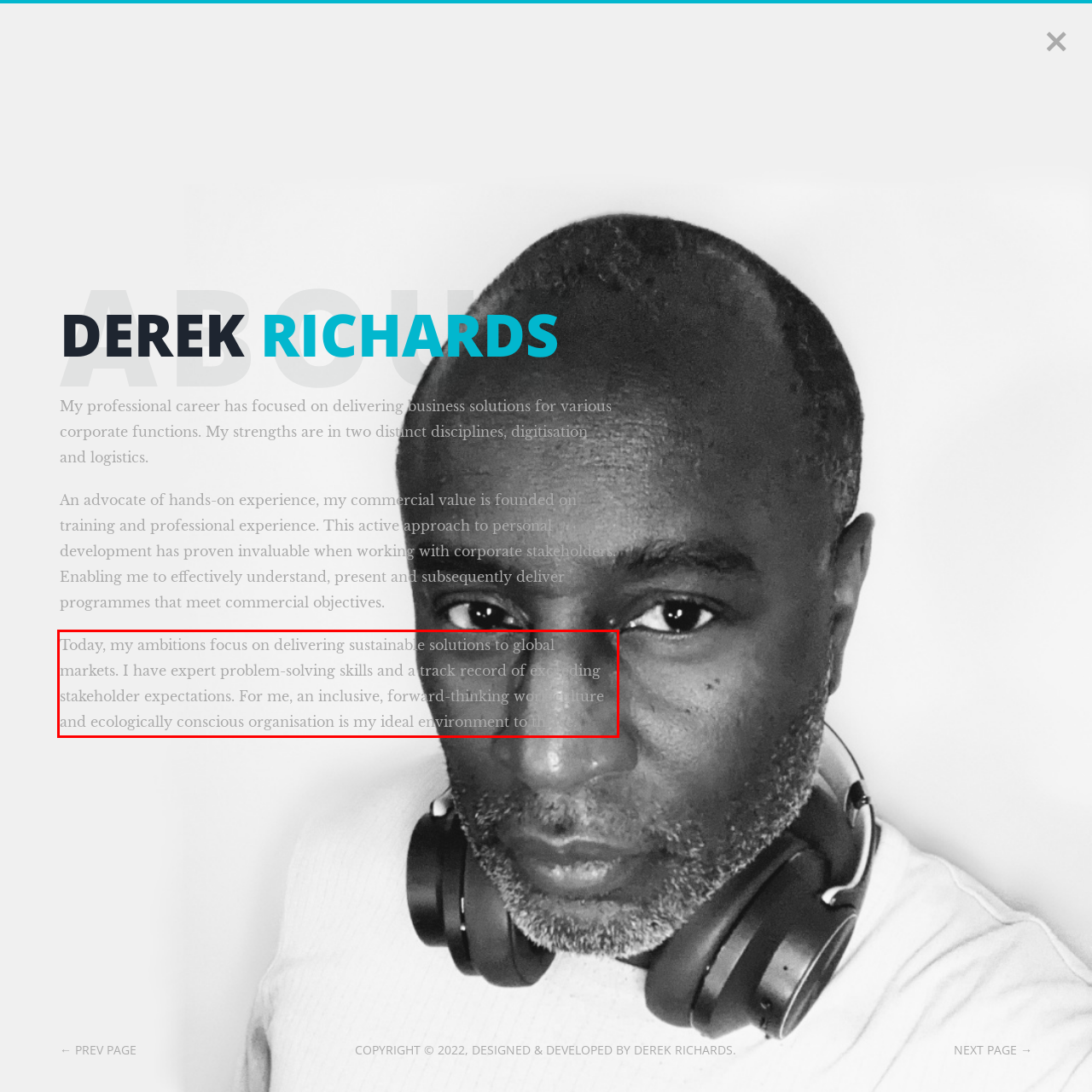You are provided with a screenshot of a webpage that includes a UI element enclosed in a red rectangle. Extract the text content inside this red rectangle.

Today, my ambitions focus on delivering sustainable solutions to global markets. I have expert problem-solving skills and a track record of exceeding stakeholder expectations. For me, an inclusive, forward-thinking work culture and ecologically conscious organisation is my ideal environment to thrive.